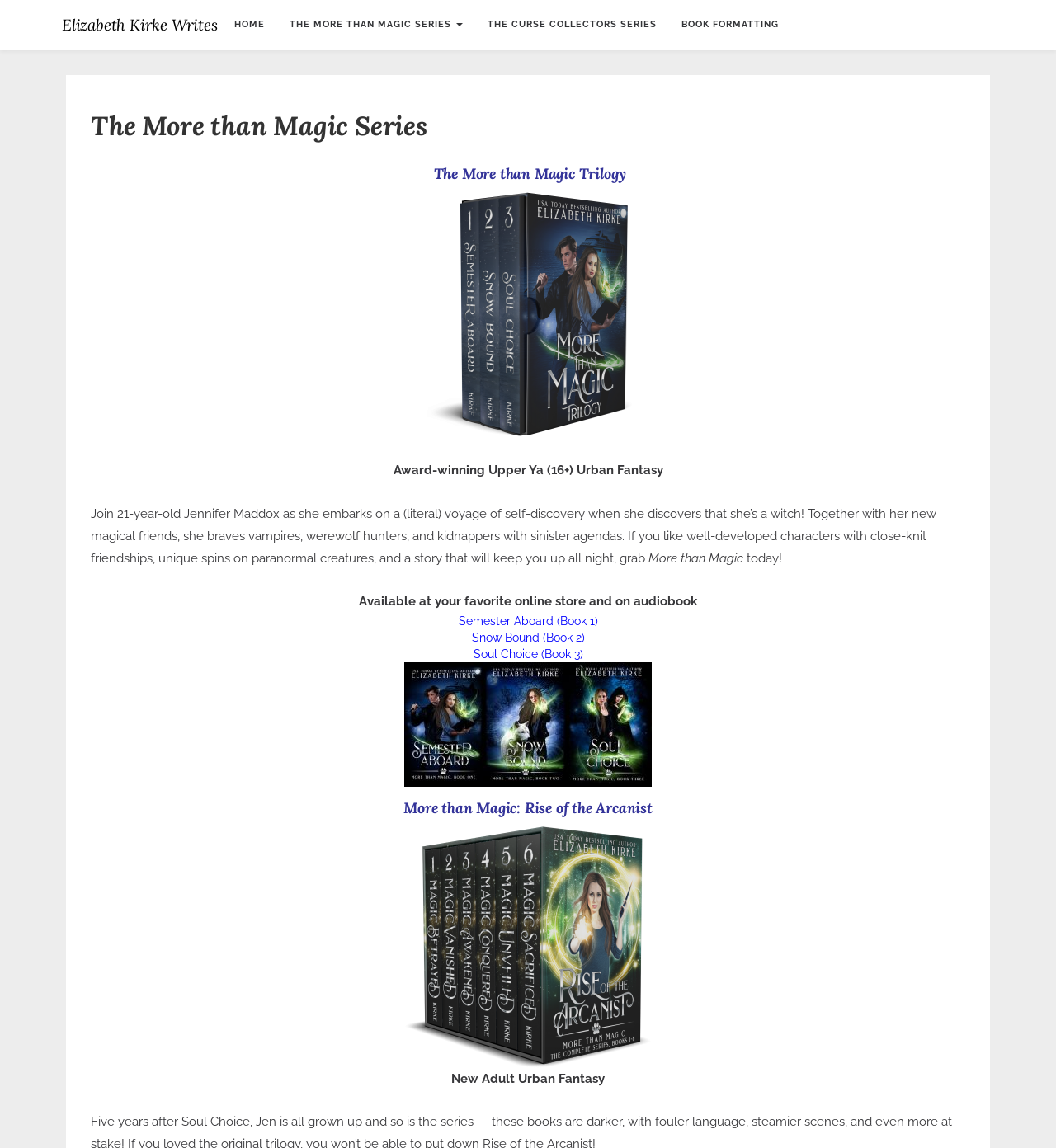Find the bounding box coordinates for the element described here: "Soul Choice (Book 3)".

[0.448, 0.564, 0.552, 0.575]